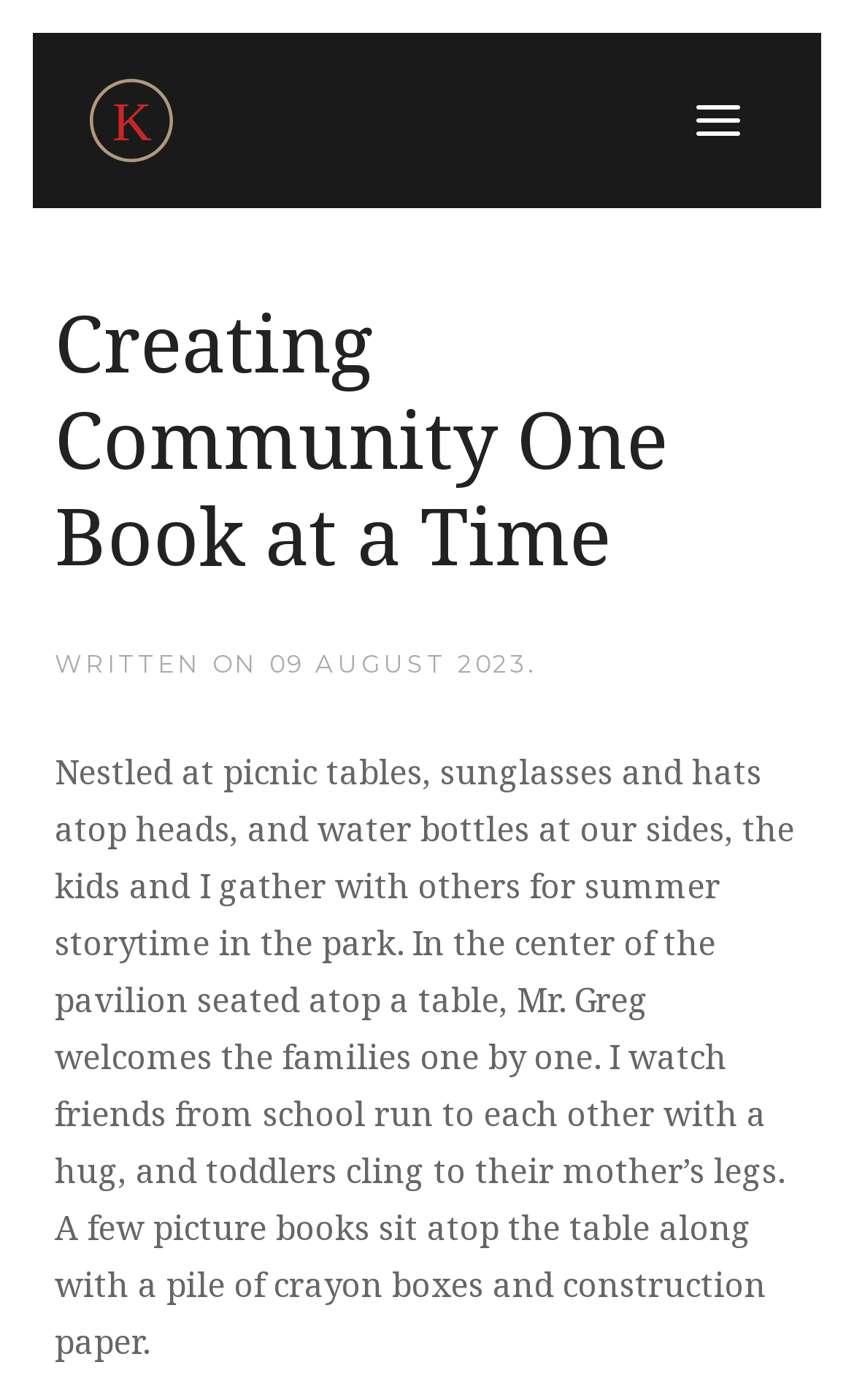How many social media links are there?
Use the screenshot to answer the question with a single word or phrase.

4